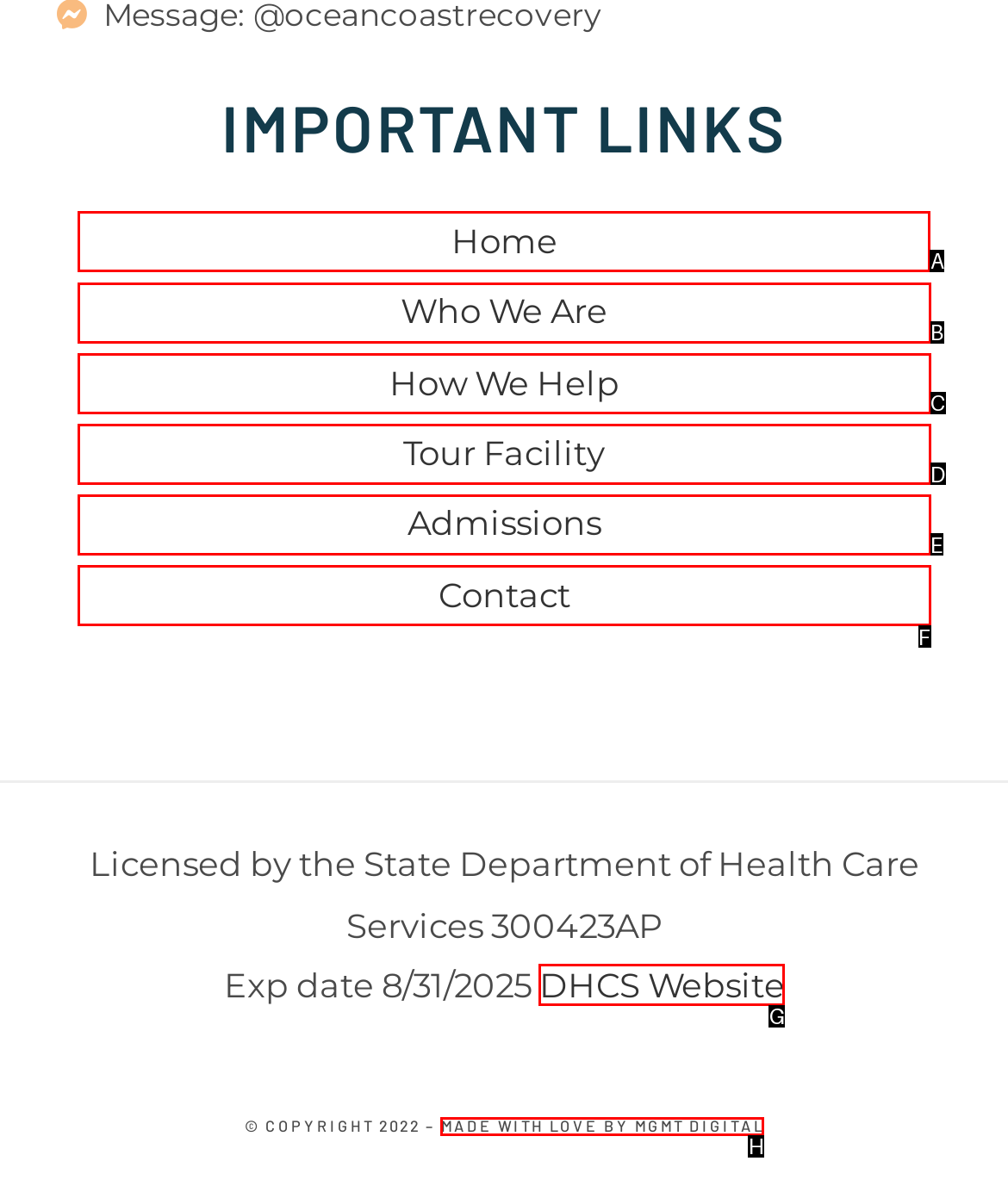From the given options, choose the one to complete the task: go to home page
Indicate the letter of the correct option.

A